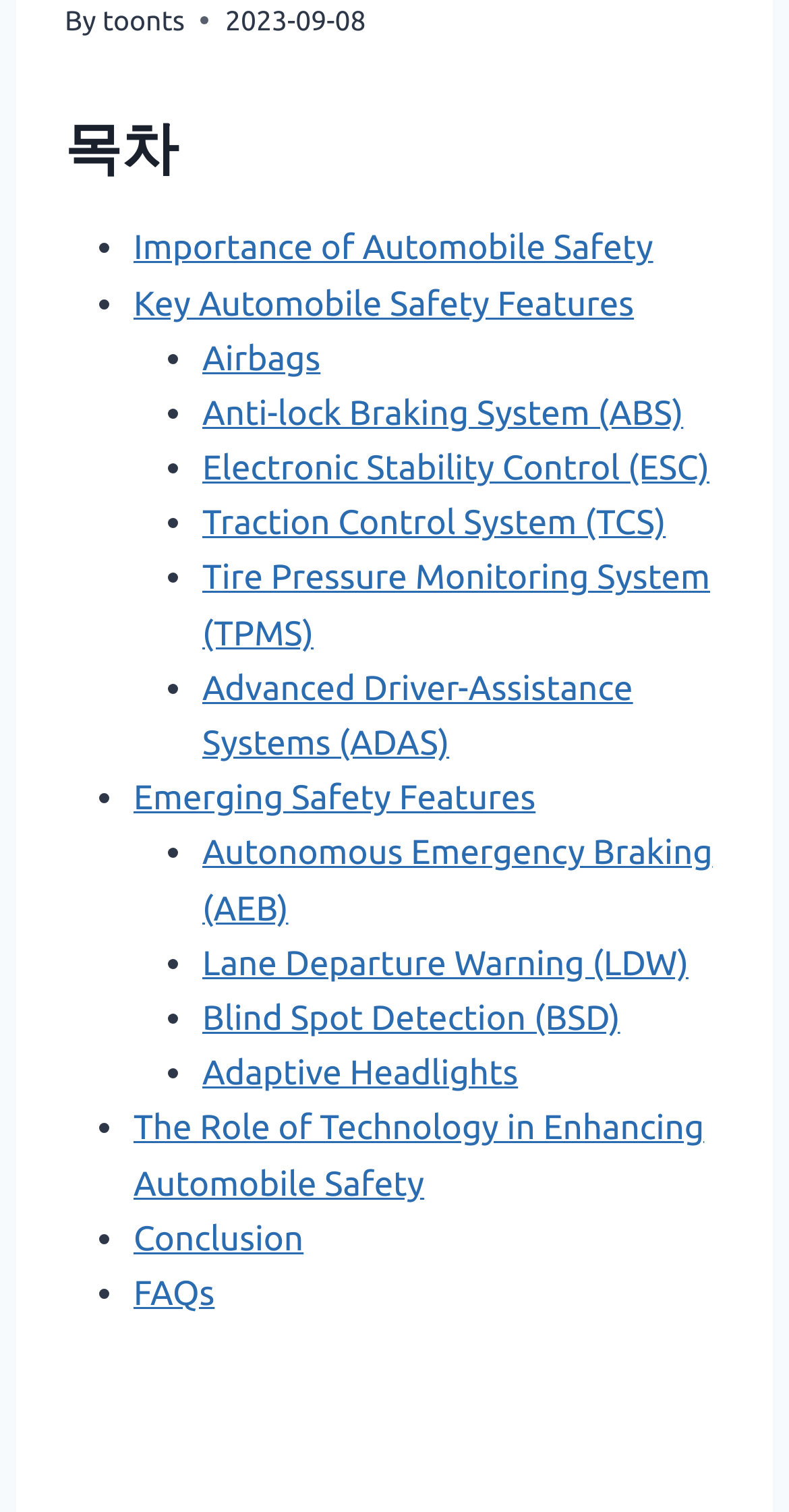Please identify the bounding box coordinates of the area that needs to be clicked to follow this instruction: "Learn about 'Advanced Driver-Assistance Systems (ADAS)'".

[0.256, 0.443, 0.802, 0.504]